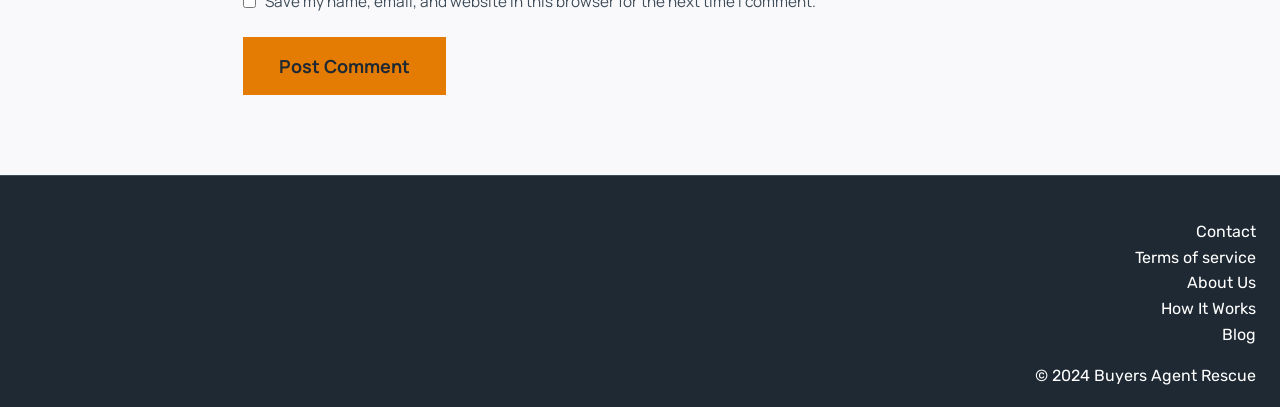Give a concise answer using one word or a phrase to the following question:
What is the position of the 'About Us' link relative to the 'Contact' link?

Below